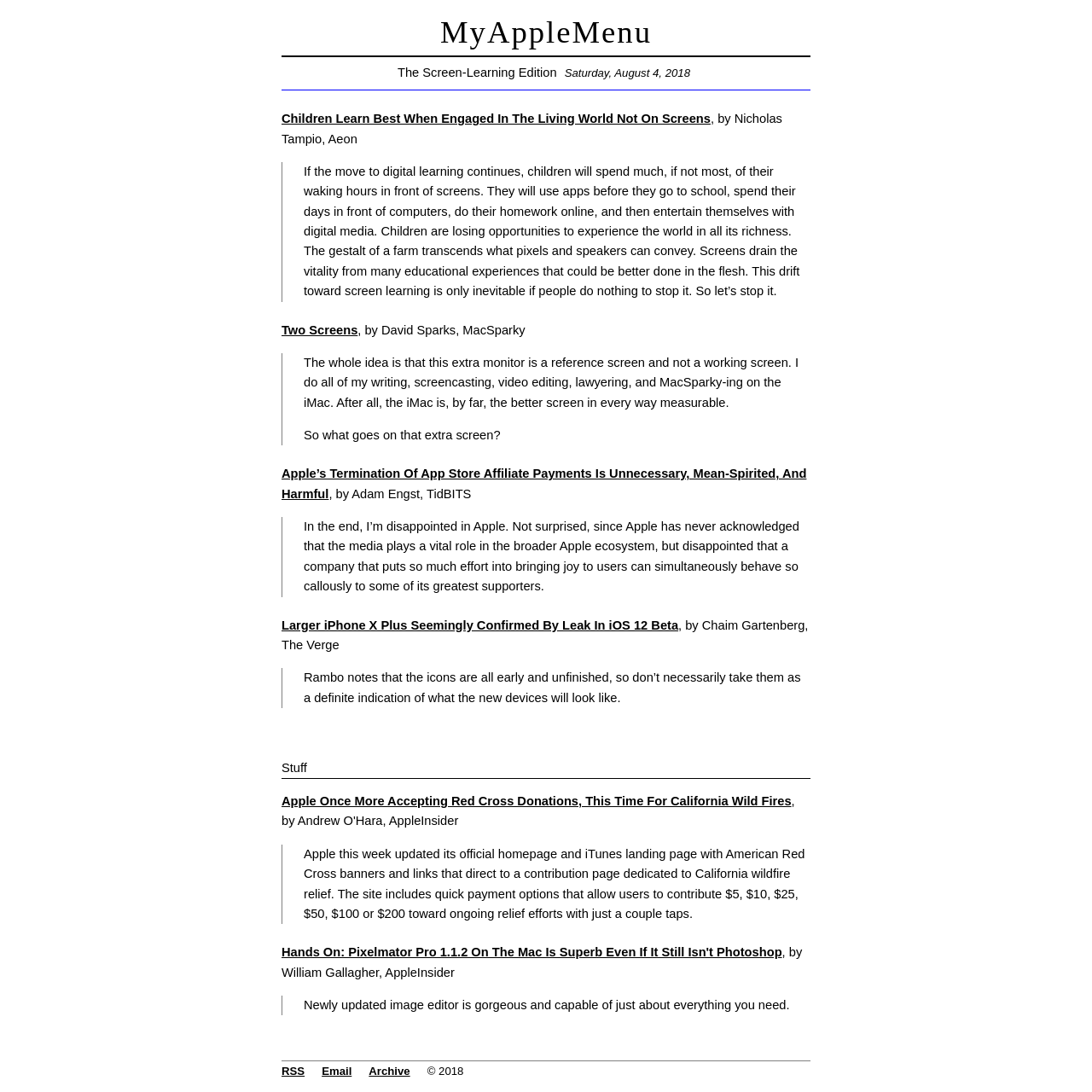From the element description: "Archive", extract the bounding box coordinates of the UI element. The coordinates should be expressed as four float numbers between 0 and 1, in the order [left, top, right, bottom].

[0.338, 0.975, 0.376, 0.987]